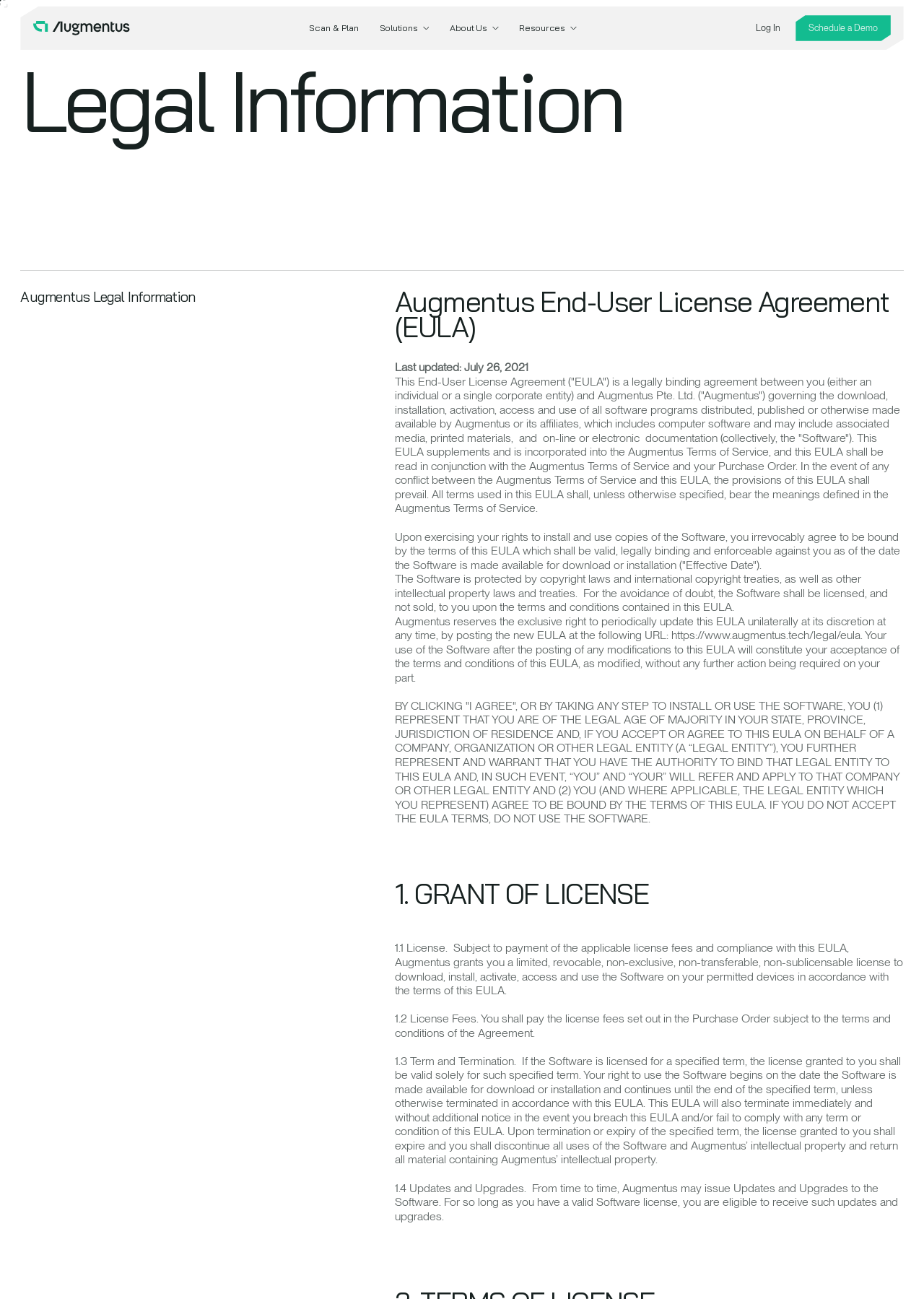What is the company name mentioned in the webpage?
Look at the image and answer the question with a single word or phrase.

Augmentus